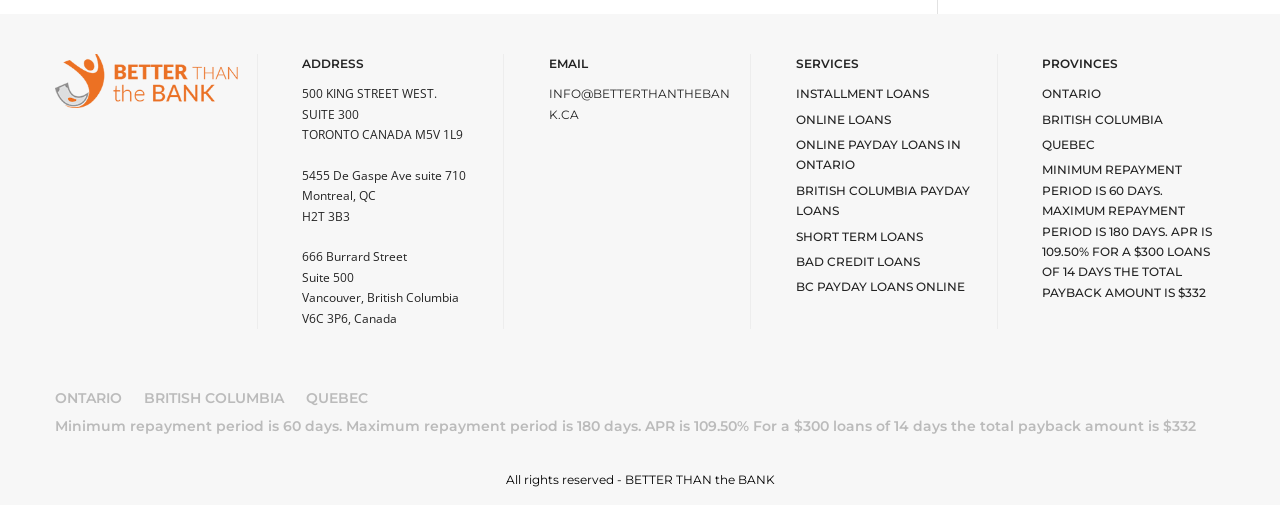Please identify the bounding box coordinates of the element I need to click to follow this instruction: "Click on INSTALLMENT LOANS".

[0.622, 0.171, 0.725, 0.201]